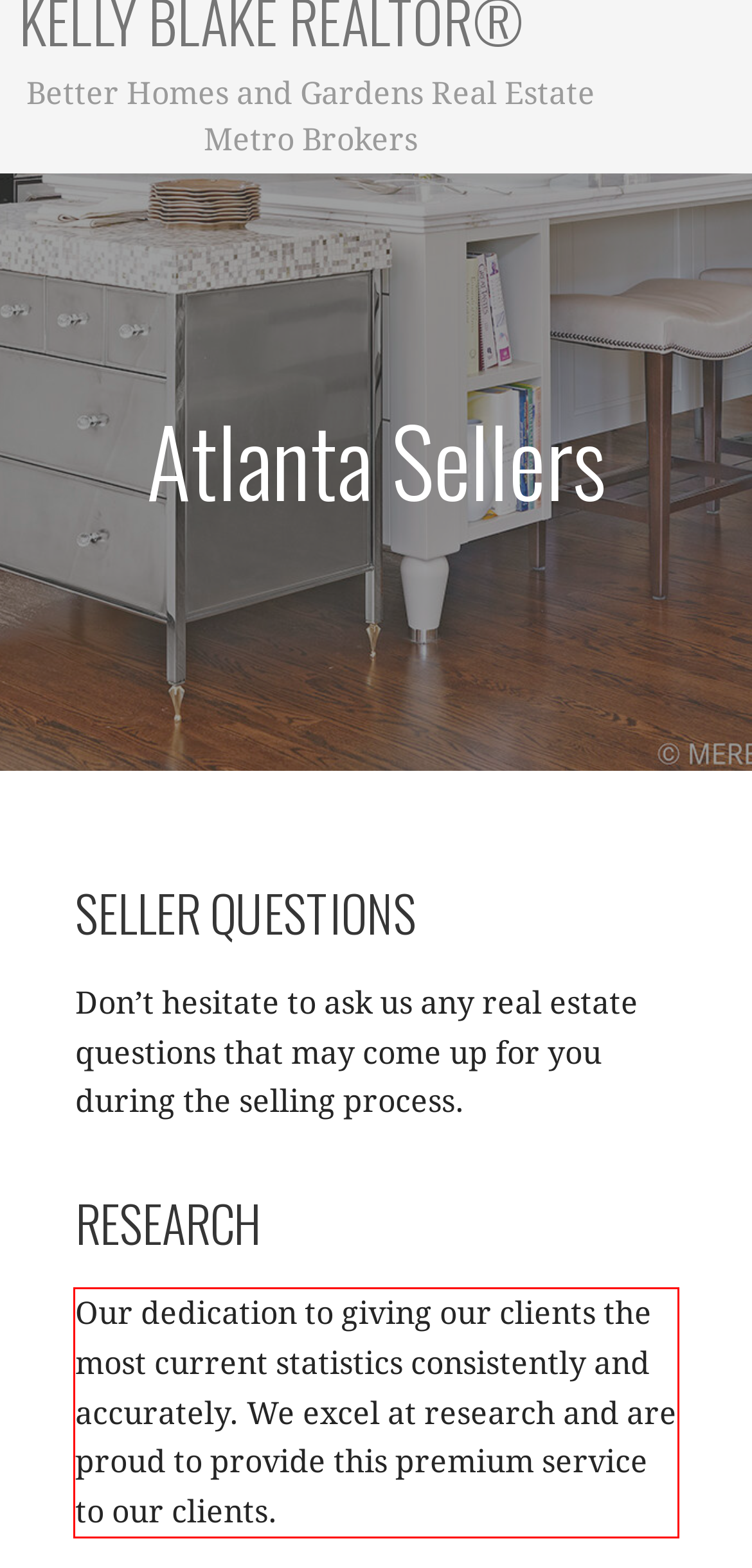Analyze the screenshot of the webpage and extract the text from the UI element that is inside the red bounding box.

Our dedication to giving our clients the most current statistics consistently and accurately. We excel at research and are proud to provide this premium service to our clients.